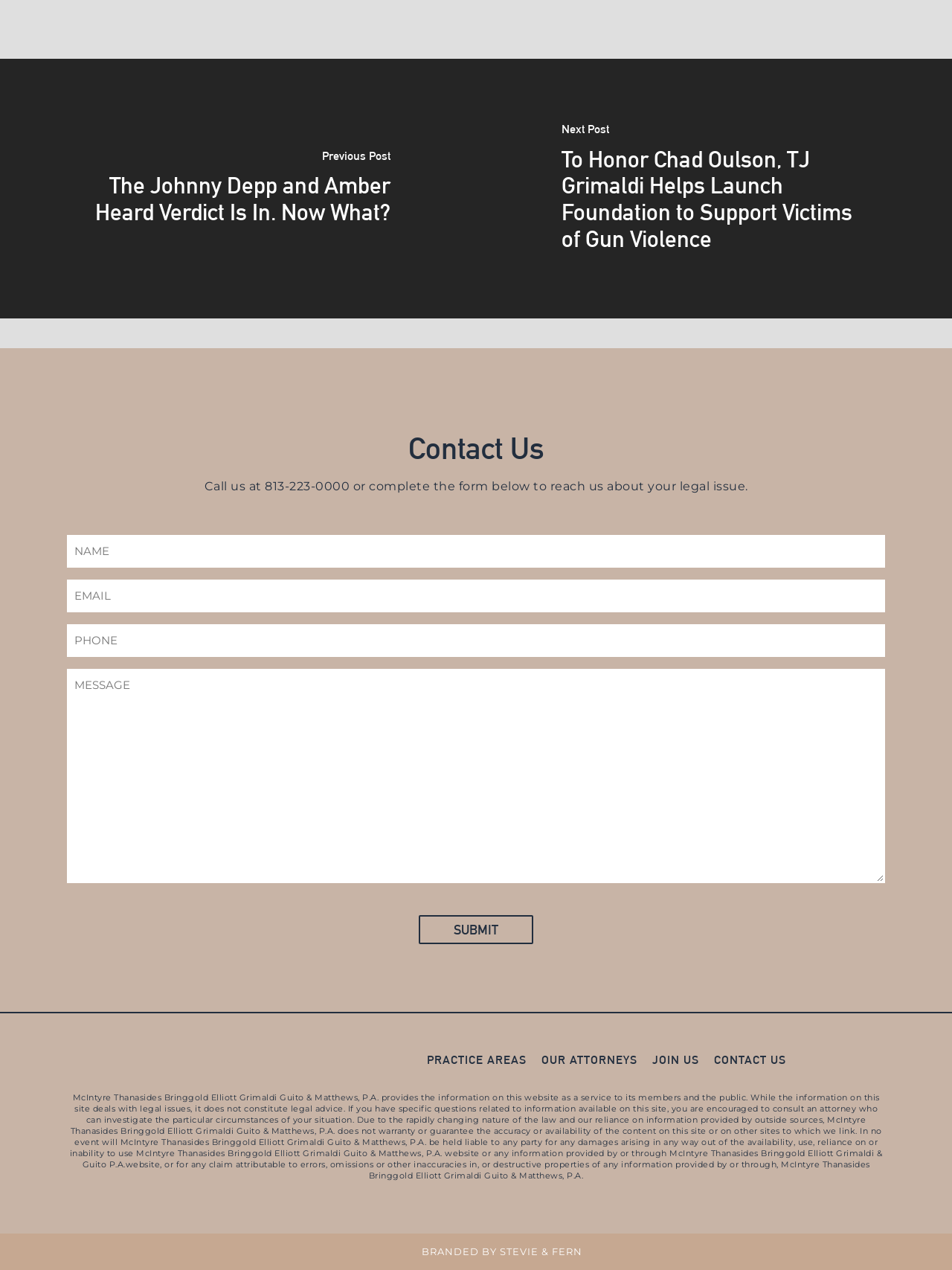Please determine the bounding box coordinates of the section I need to click to accomplish this instruction: "Fill in the 'NAME' field".

[0.07, 0.421, 0.93, 0.447]